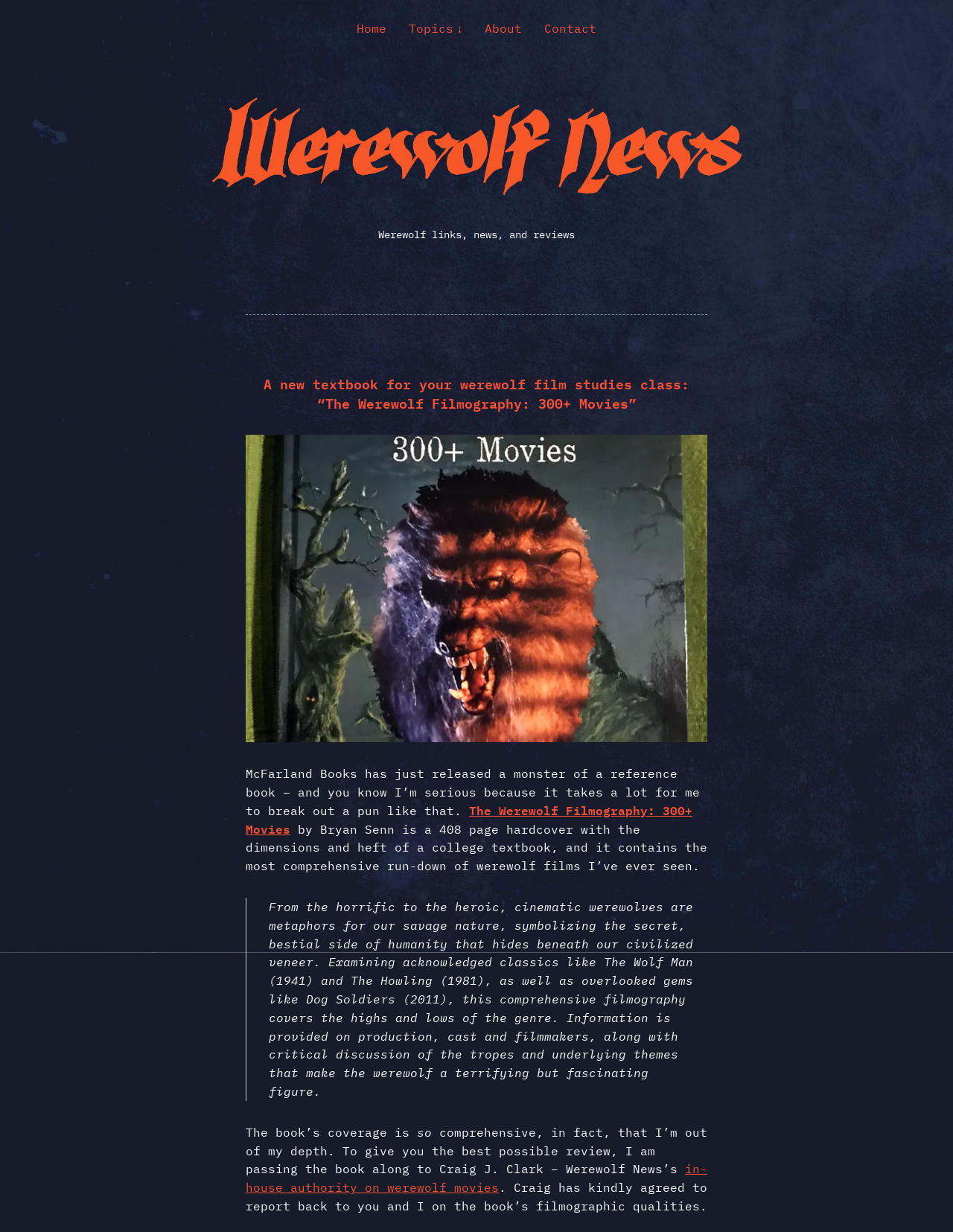Please determine the bounding box of the UI element that matches this description: Werewolf News. The coordinates should be given as (top-left x, top-left y, bottom-right x, bottom-right y), with all values between 0 and 1.

[0.049, 0.121, 0.199, 0.177]